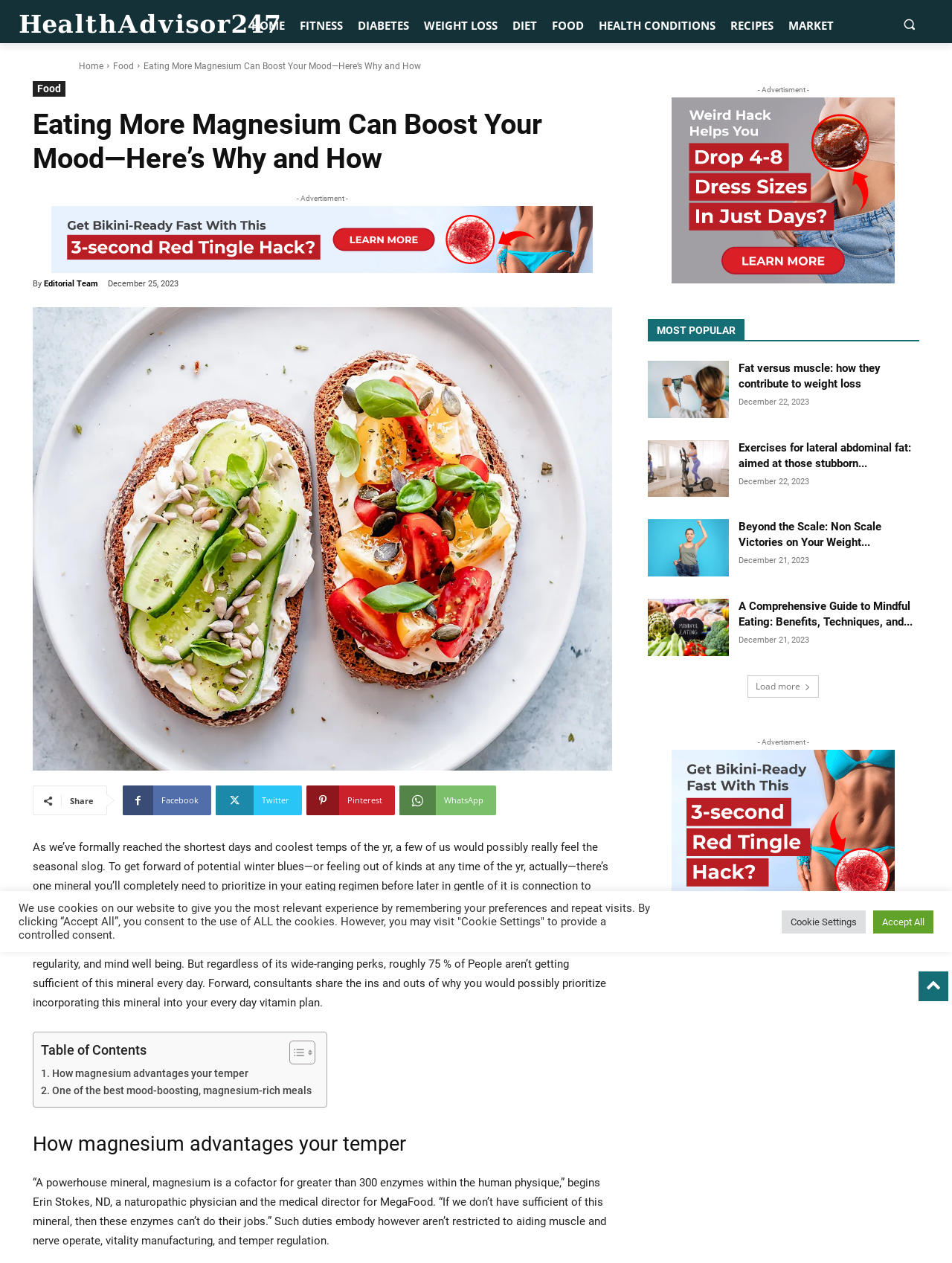Locate the bounding box coordinates of the element you need to click to accomplish the task described by this instruction: "Click the 'Search' button".

[0.939, 0.007, 0.971, 0.031]